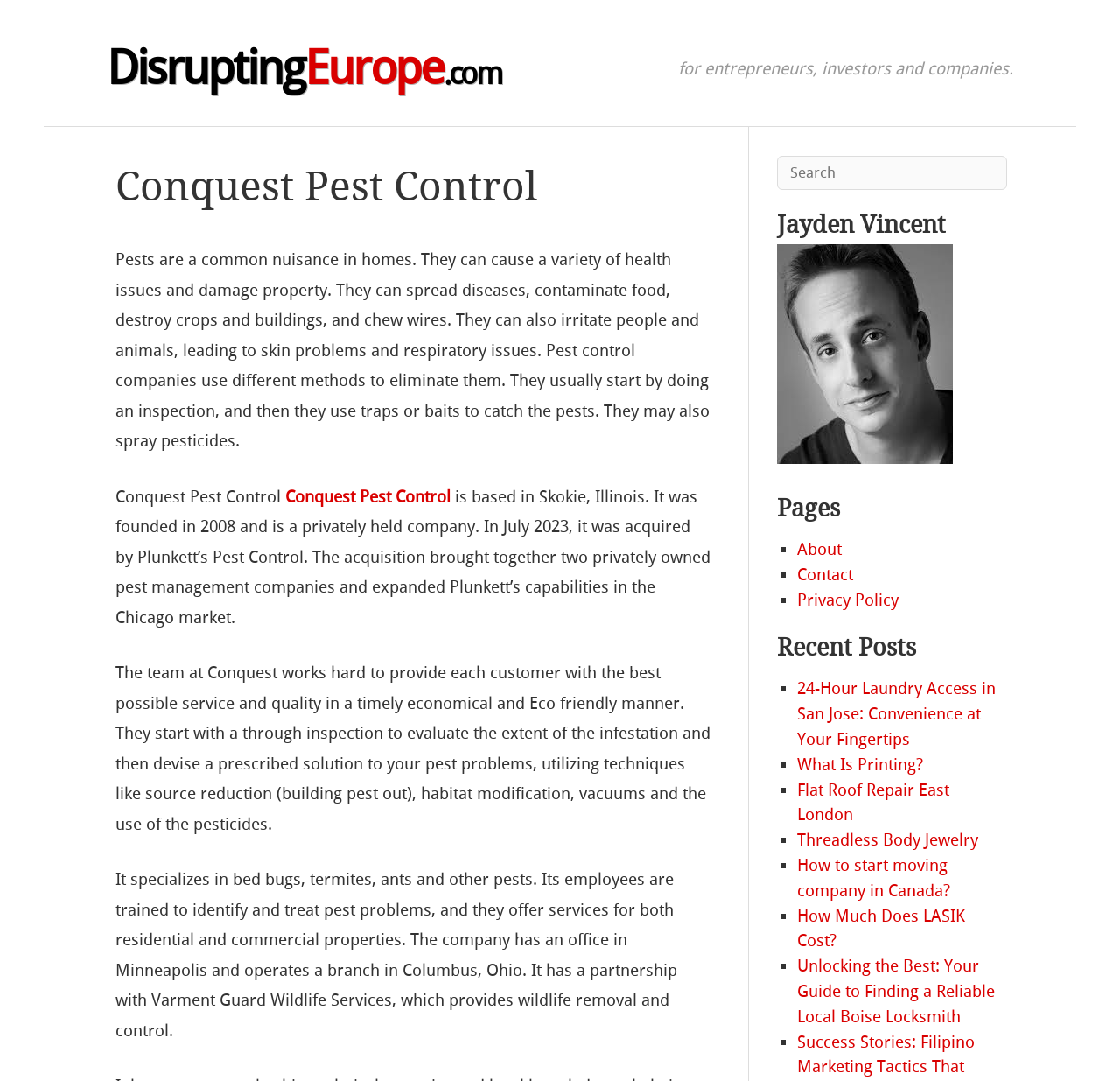Locate the bounding box coordinates of the clickable element to fulfill the following instruction: "Visit the Facebook page". Provide the coordinates as four float numbers between 0 and 1 in the format [left, top, right, bottom].

None